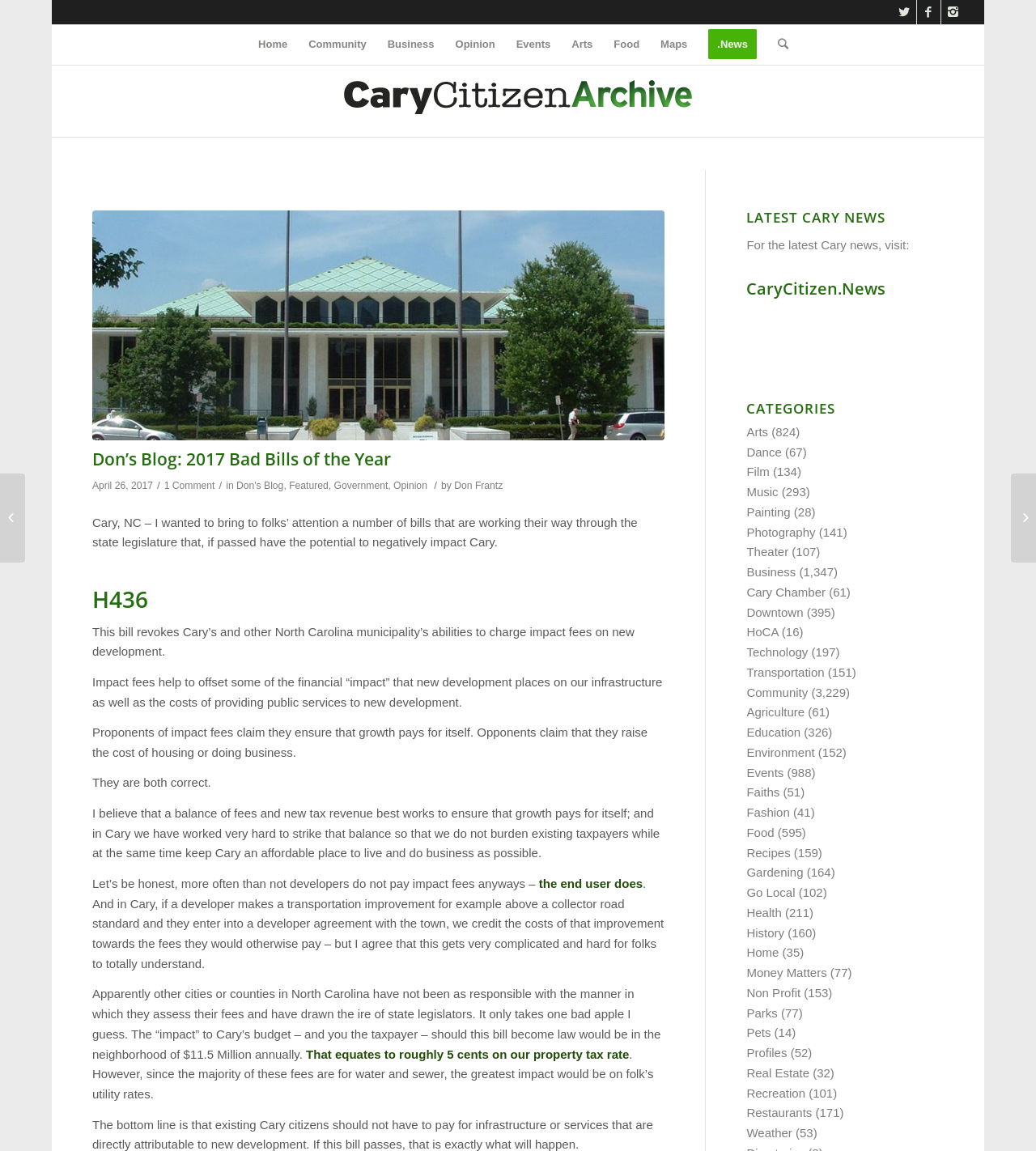Please analyze the image and provide a thorough answer to the question:
What is the date of the blog post?

I found the date by examining the time element 'April 26, 2017' which is located below the blog title and above the blog content, indicating that it is the date of the blog post.